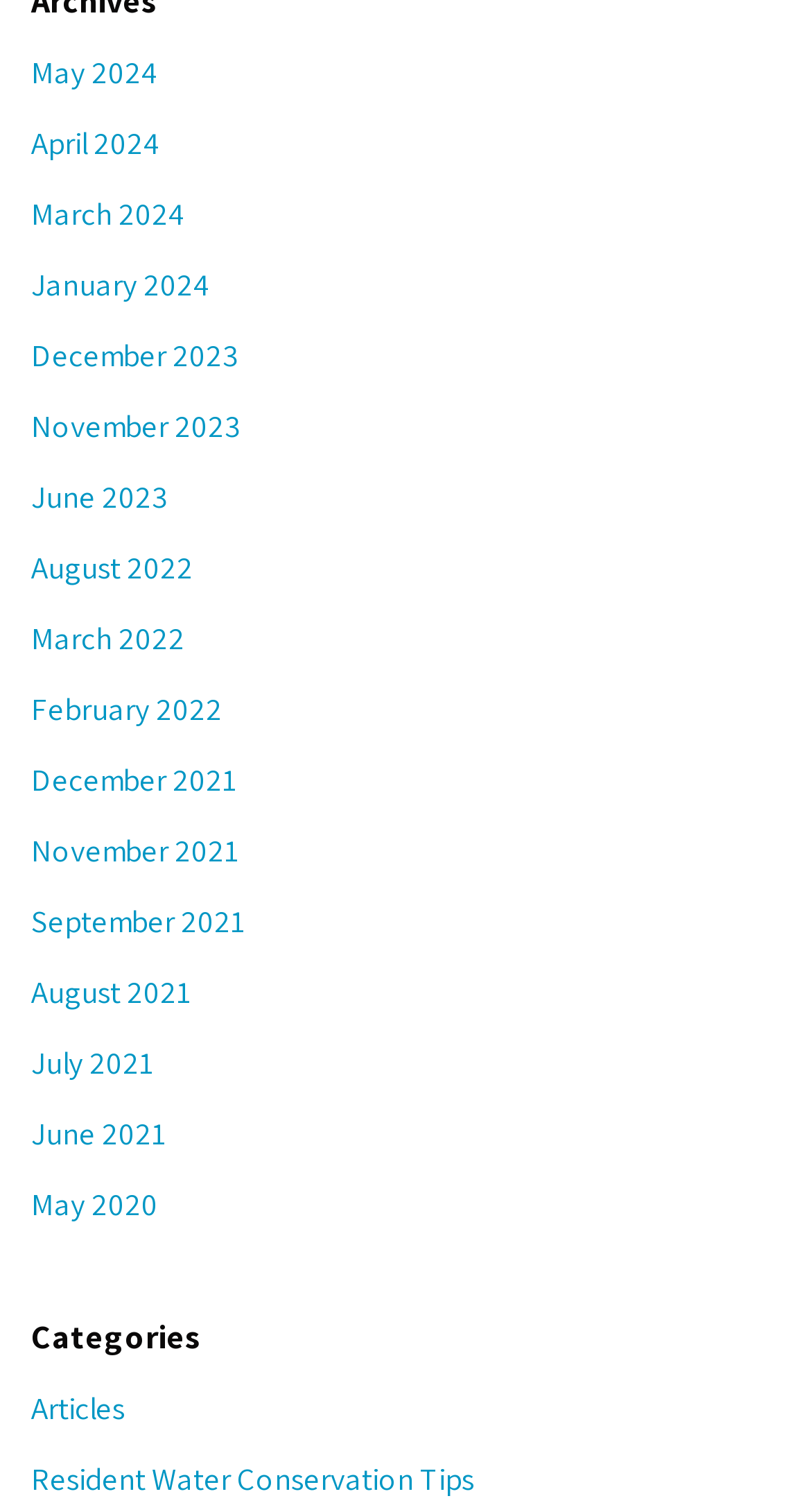Please find the bounding box for the UI component described as follows: "Articles".

[0.038, 0.917, 0.154, 0.943]